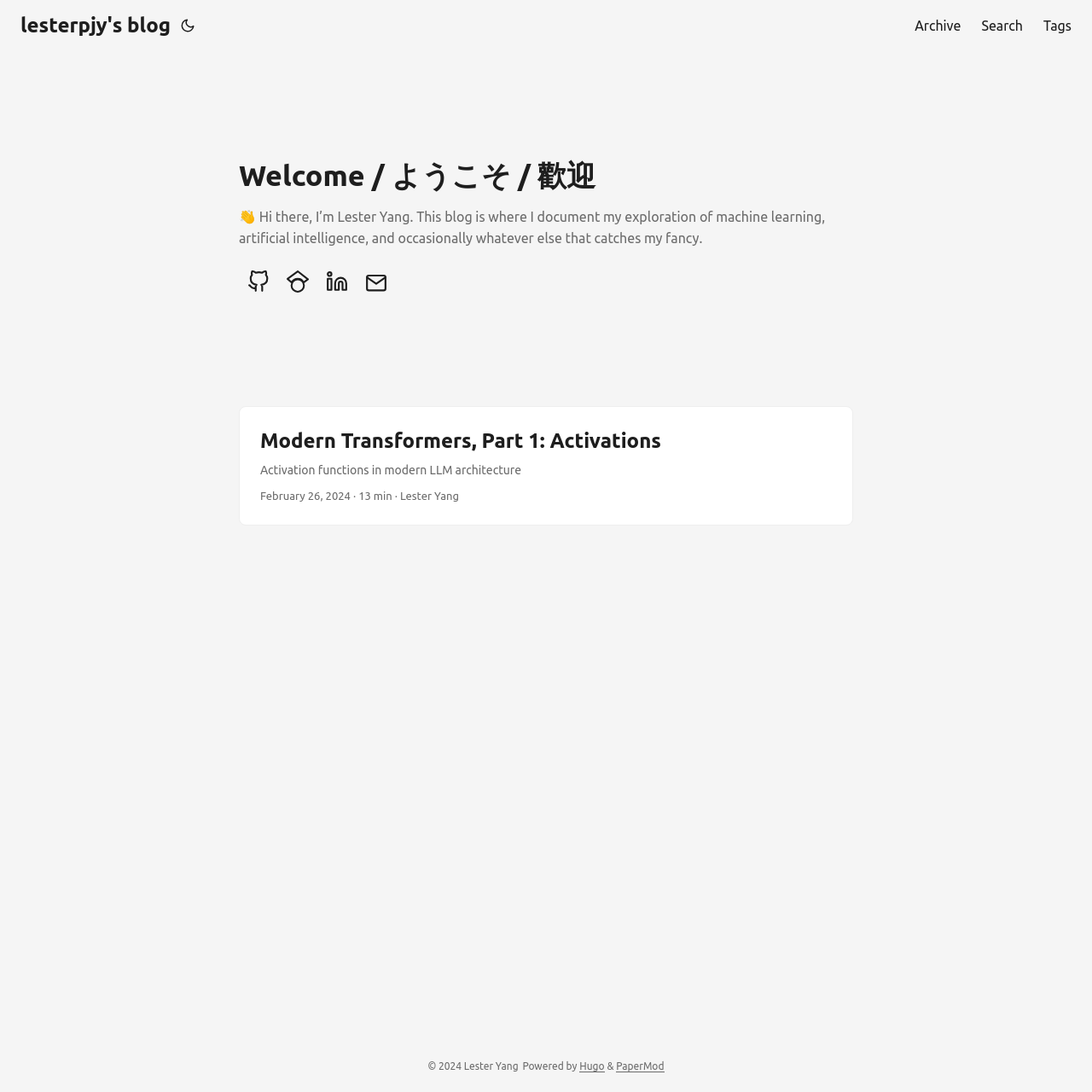Based on the description "title="My Linkedin"", find the bounding box of the specified UI element.

[0.291, 0.24, 0.327, 0.276]